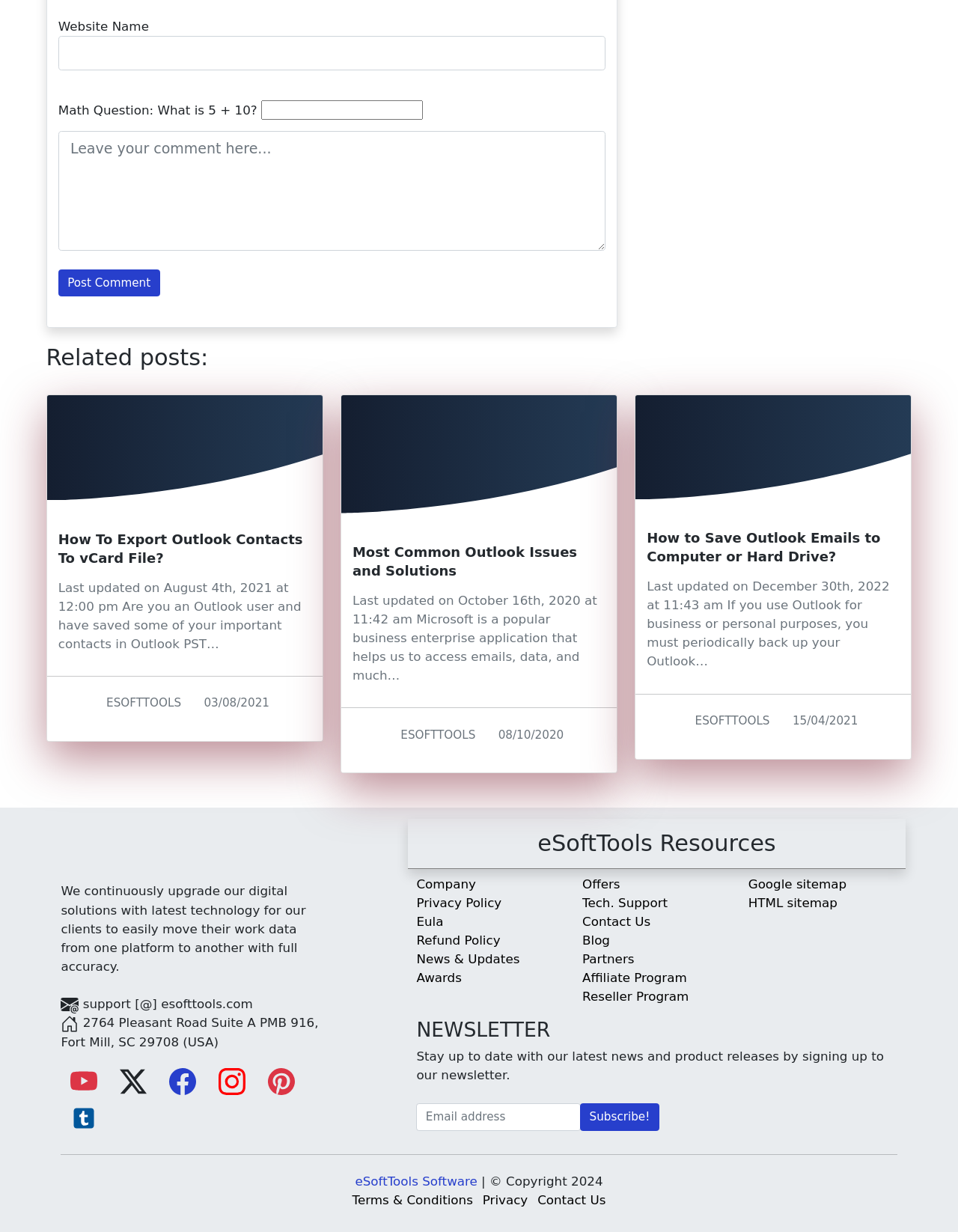Kindly determine the bounding box coordinates of the area that needs to be clicked to fulfill this instruction: "Click the Project I-SOP link".

None